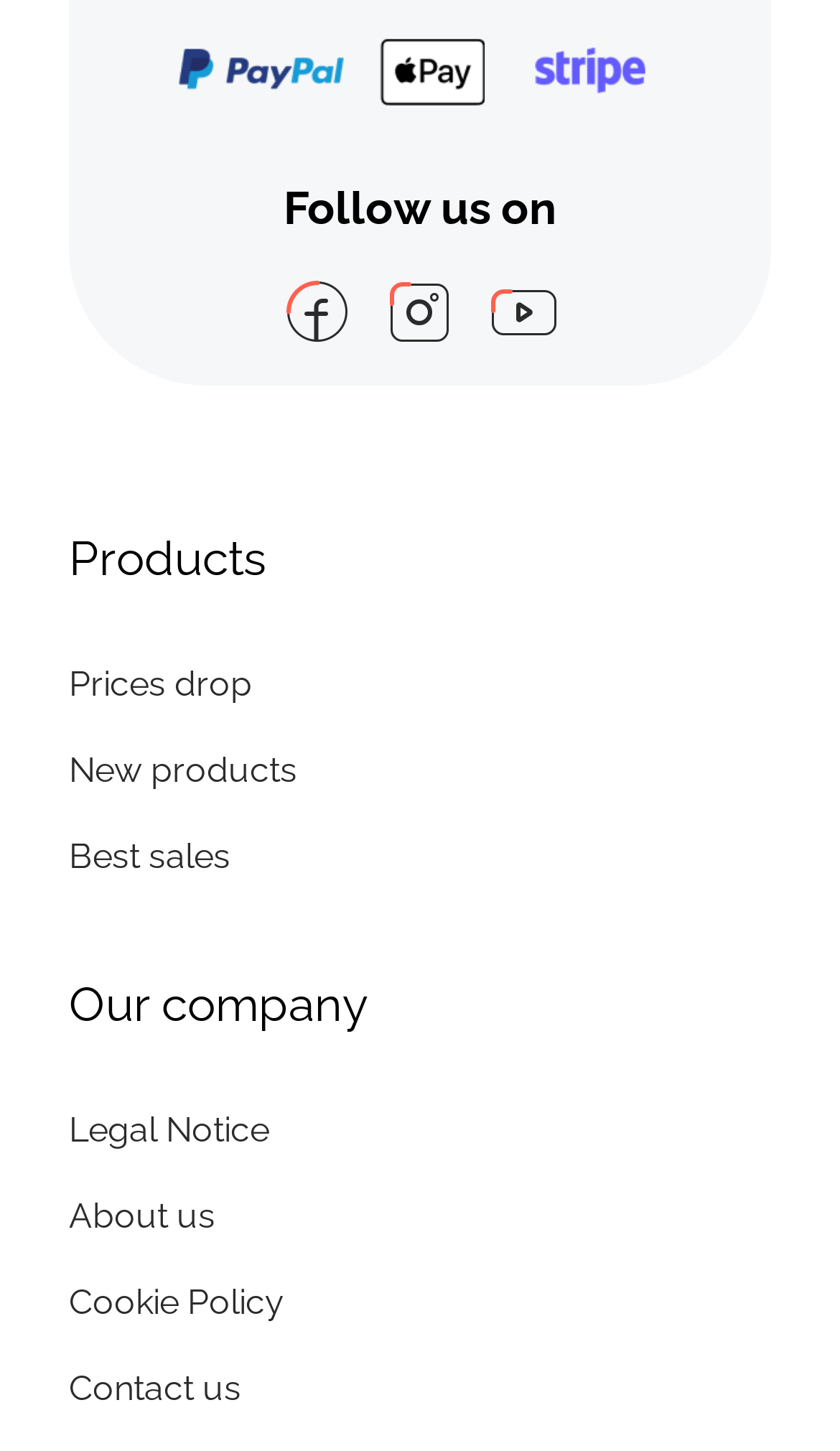Identify the bounding box coordinates for the UI element described as follows: "alt="Pag-IBIG MP2 Calculator"". Ensure the coordinates are four float numbers between 0 and 1, formatted as [left, top, right, bottom].

None